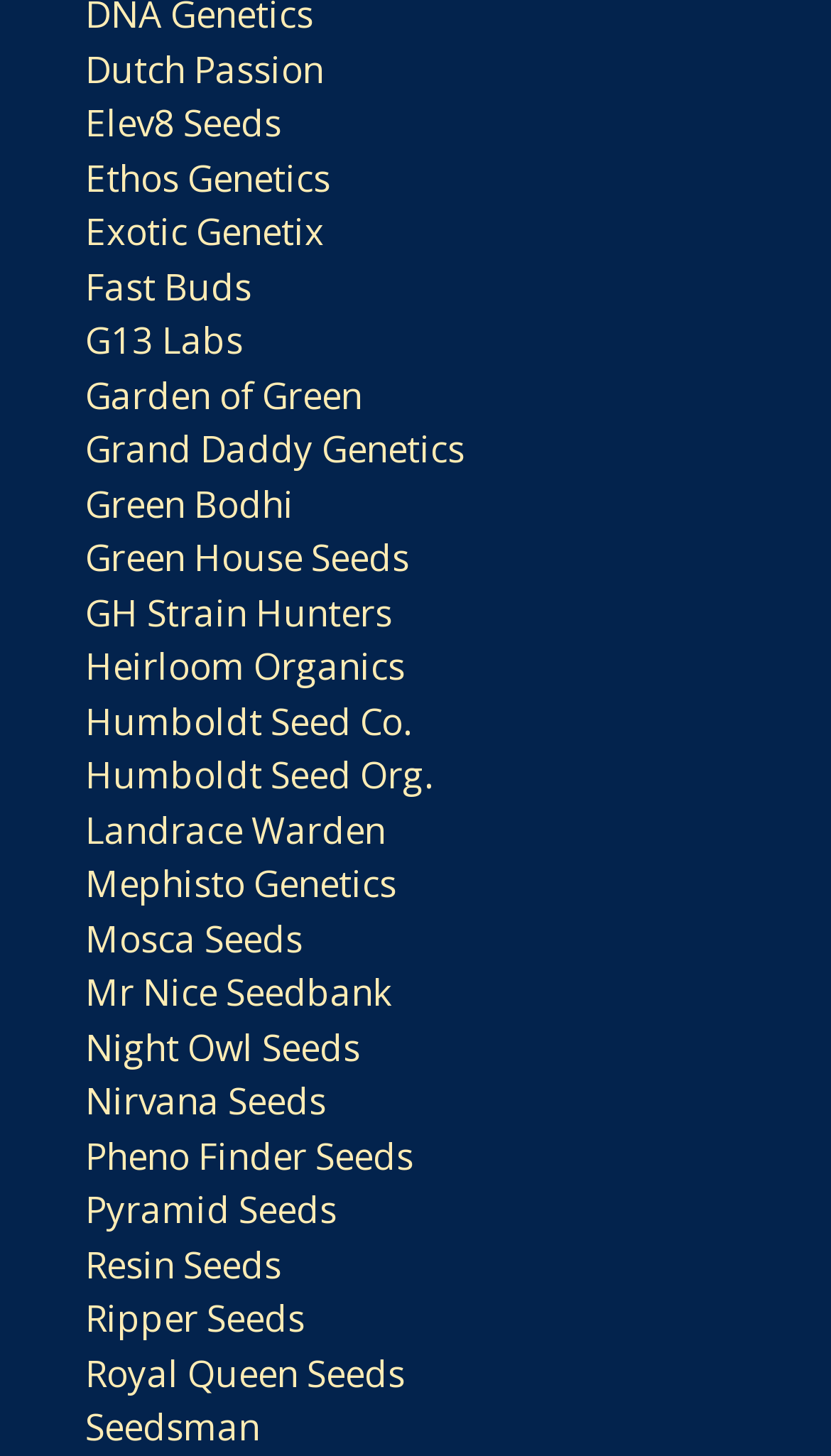Refer to the image and provide an in-depth answer to the question:
How many seed banks are listed?

I counted the number of links on the webpage, each representing a seed bank, and found 30 links.